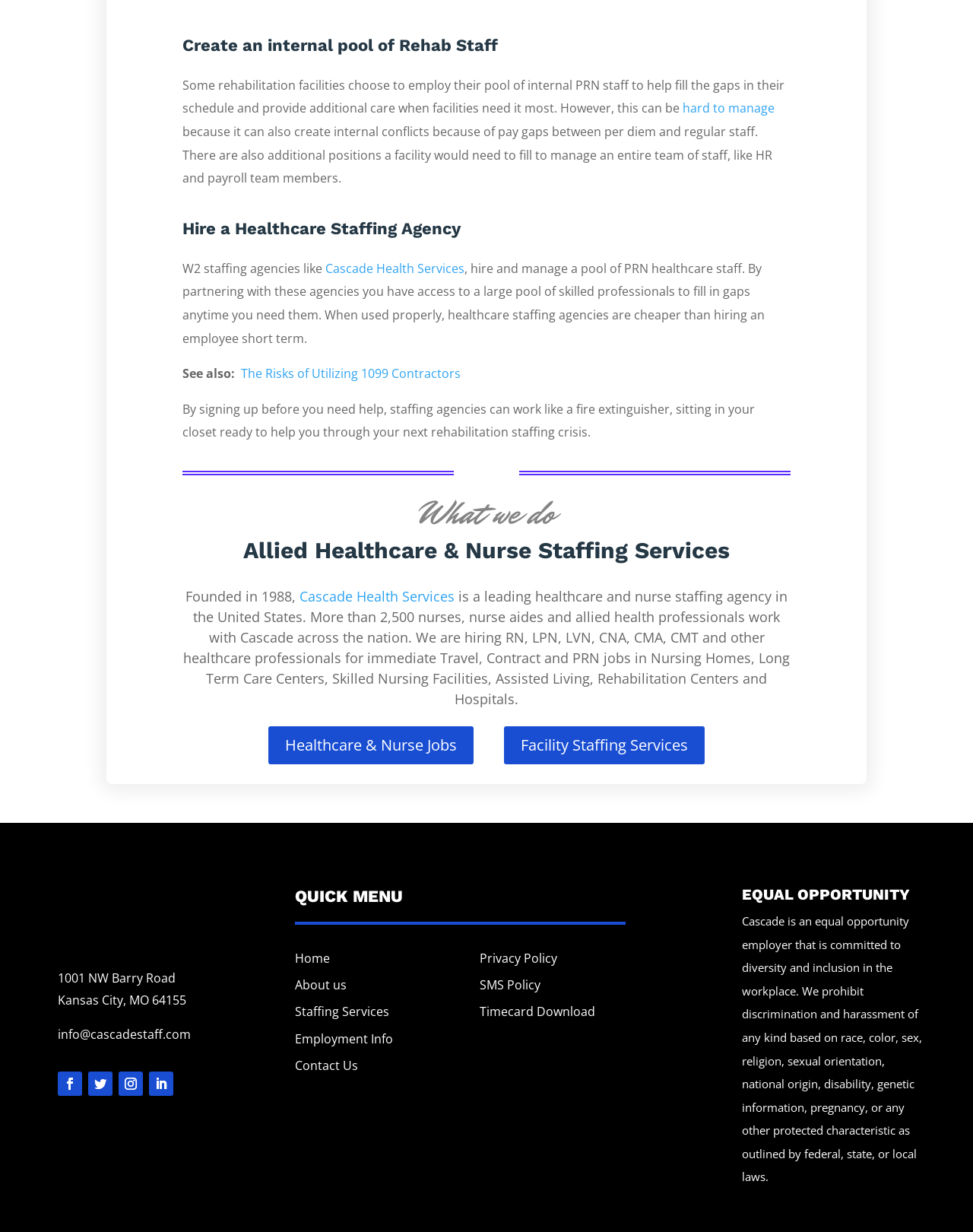Please locate the bounding box coordinates for the element that should be clicked to achieve the following instruction: "Search for something". Ensure the coordinates are given as four float numbers between 0 and 1, i.e., [left, top, right, bottom].

None